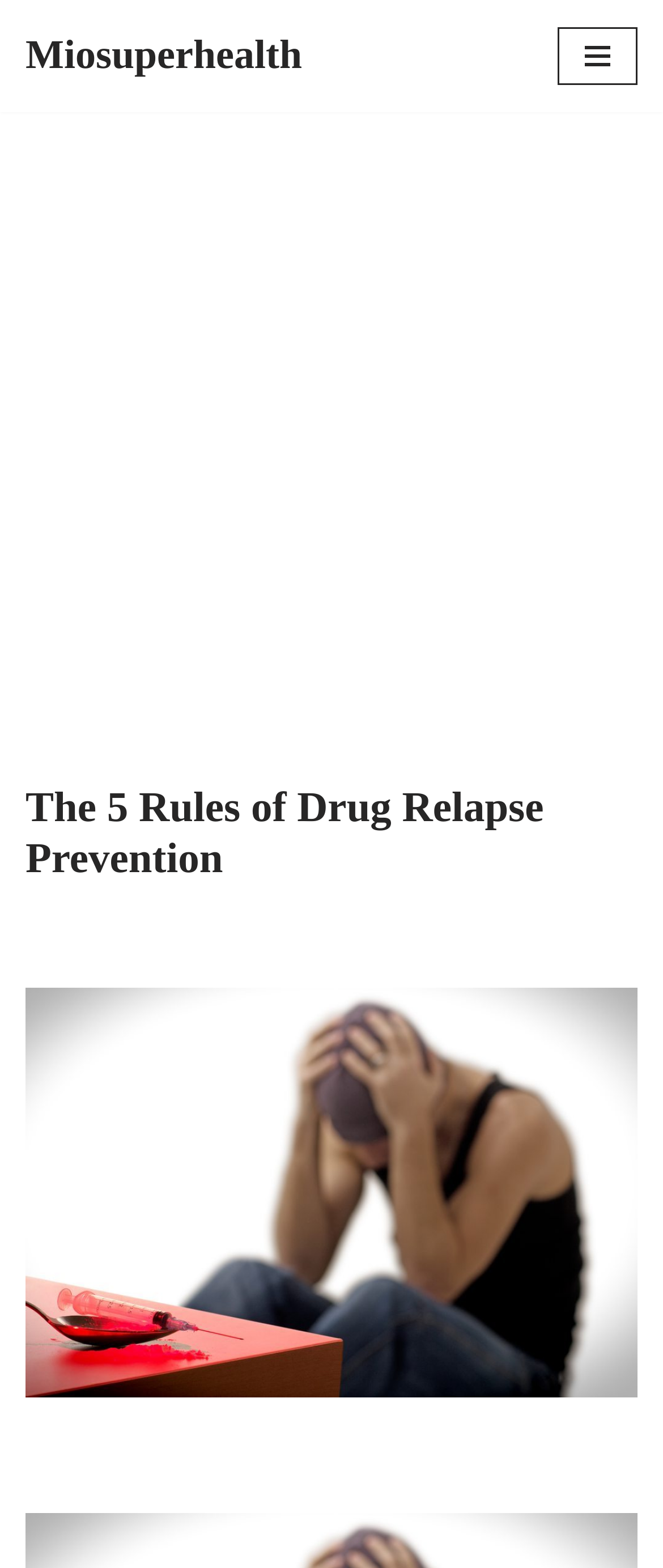Find the bounding box of the UI element described as follows: "Navigation Menu".

[0.841, 0.018, 0.962, 0.054]